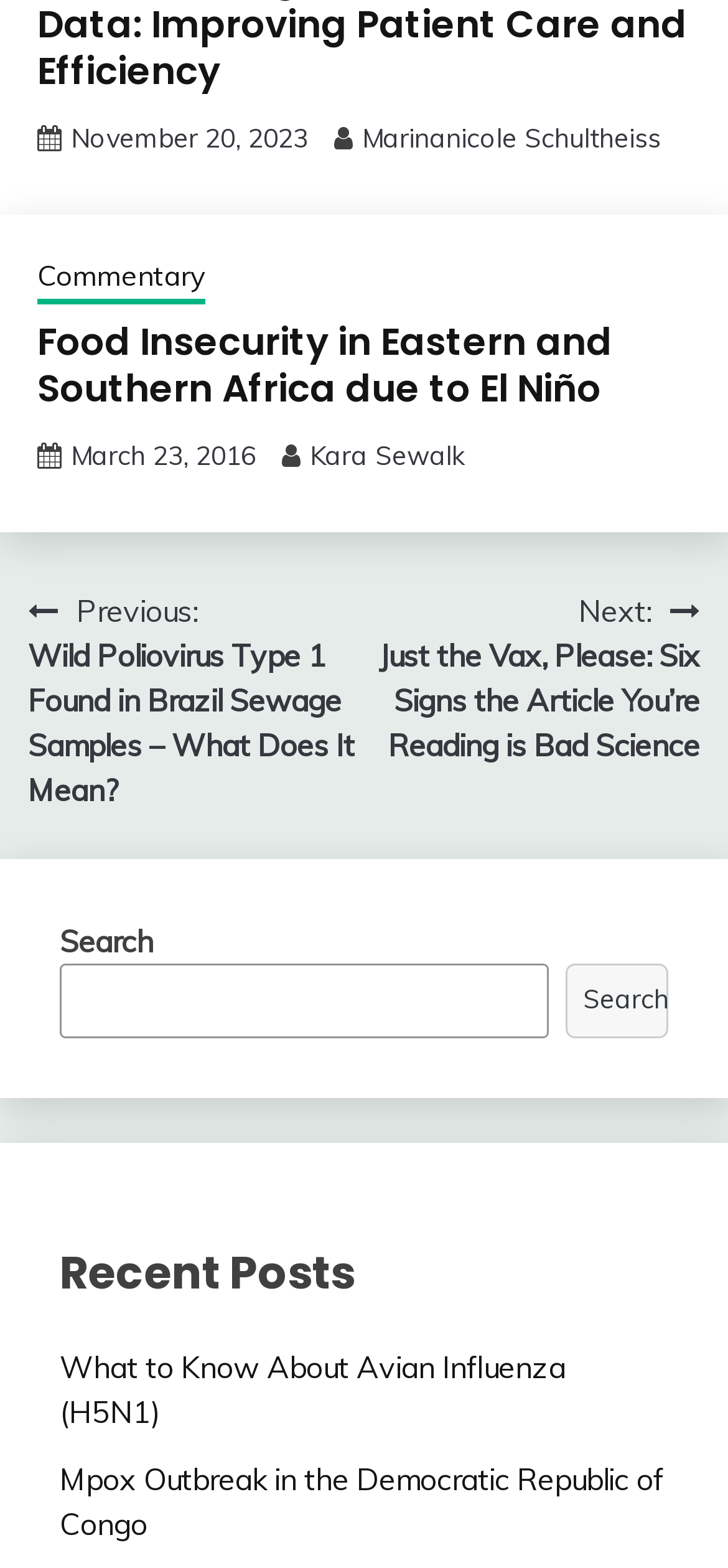Locate the bounding box coordinates of the area that needs to be clicked to fulfill the following instruction: "Go to the next post". The coordinates should be in the format of four float numbers between 0 and 1, namely [left, top, right, bottom].

[0.5, 0.375, 0.962, 0.489]